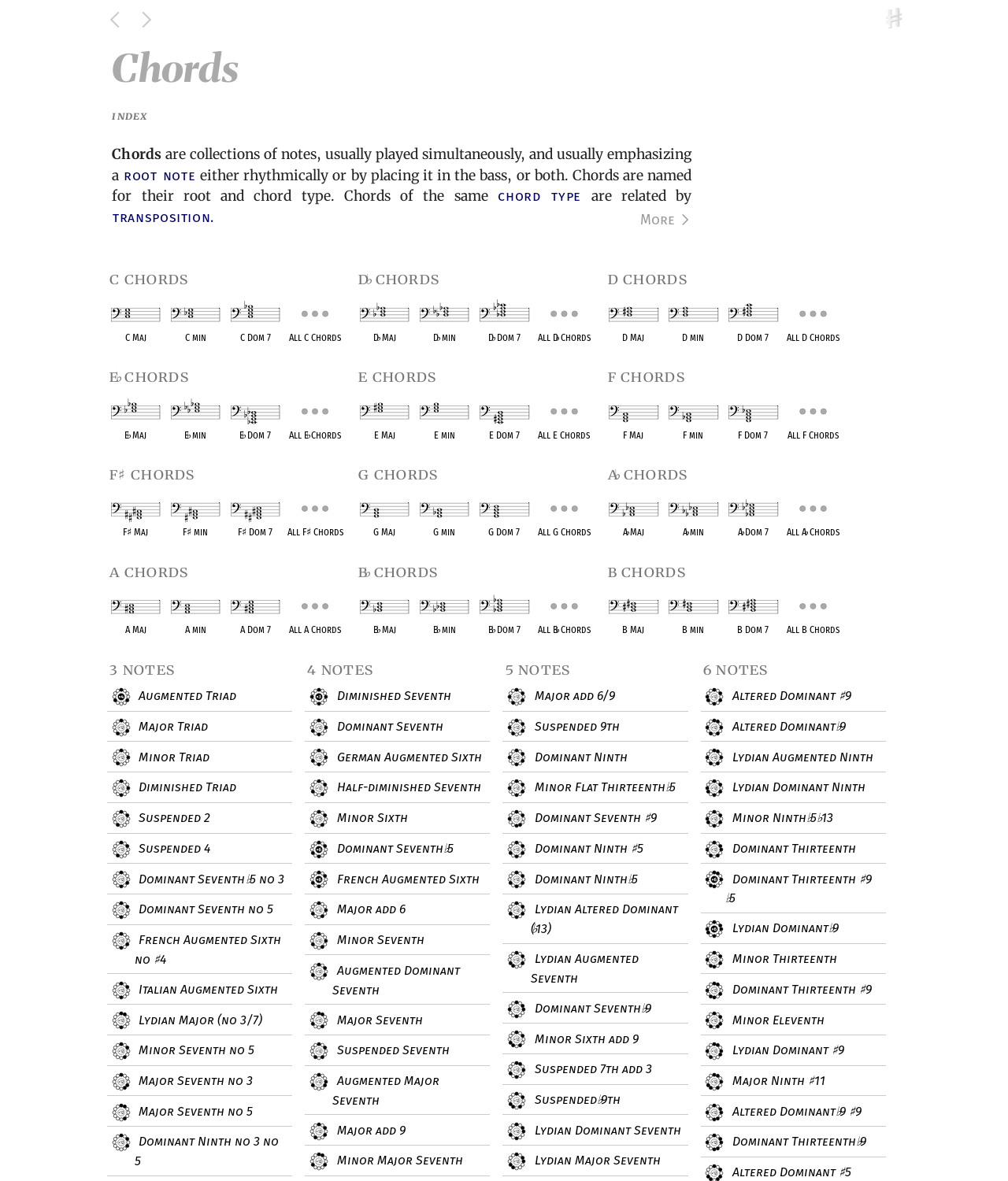Answer the question in one word or a short phrase:
What is a chord?

Collection of notes